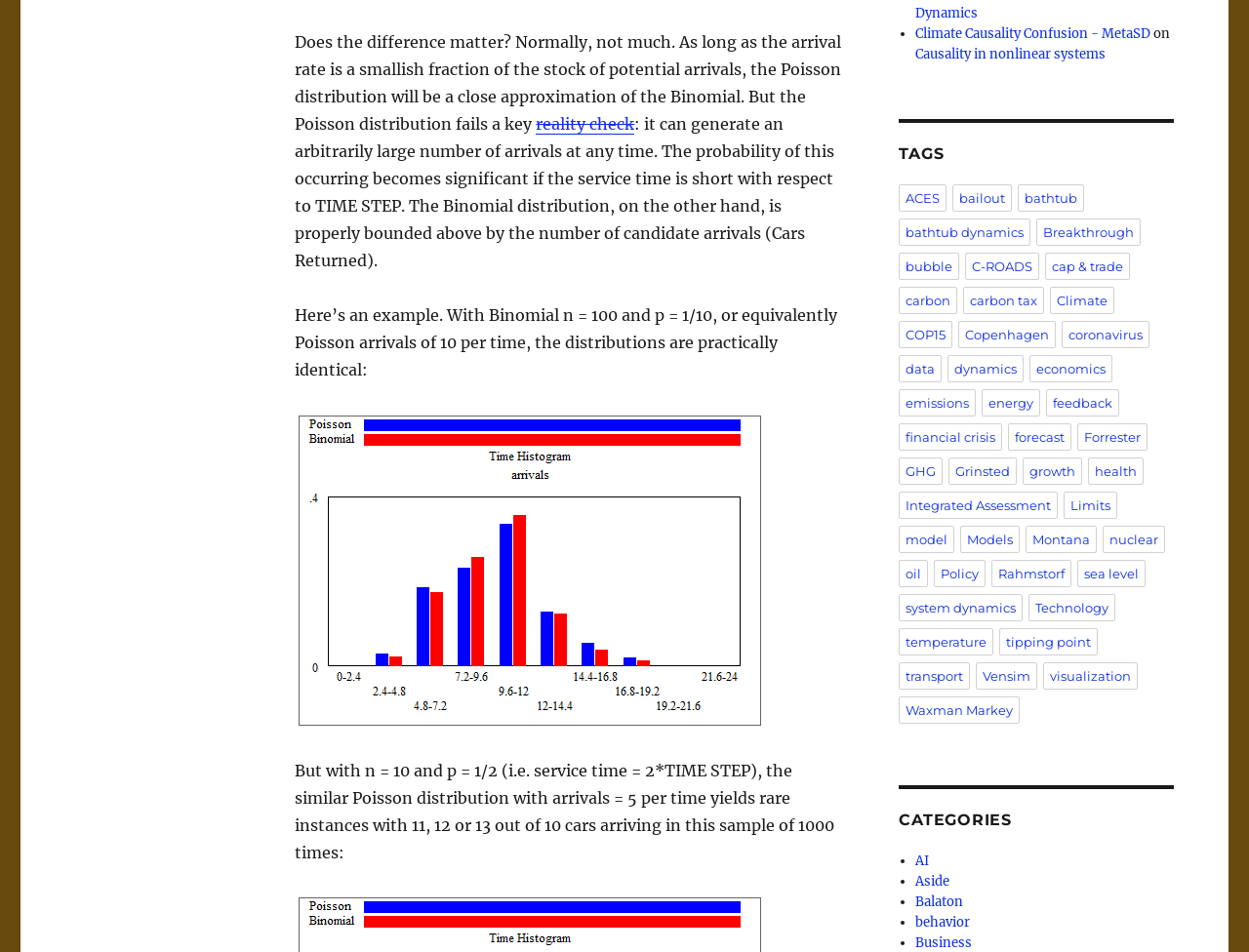Find the bounding box coordinates of the element to click in order to complete this instruction: "Explore the tag 'ACES'". The bounding box coordinates must be four float numbers between 0 and 1, denoted as [left, top, right, bottom].

[0.72, 0.194, 0.758, 0.222]